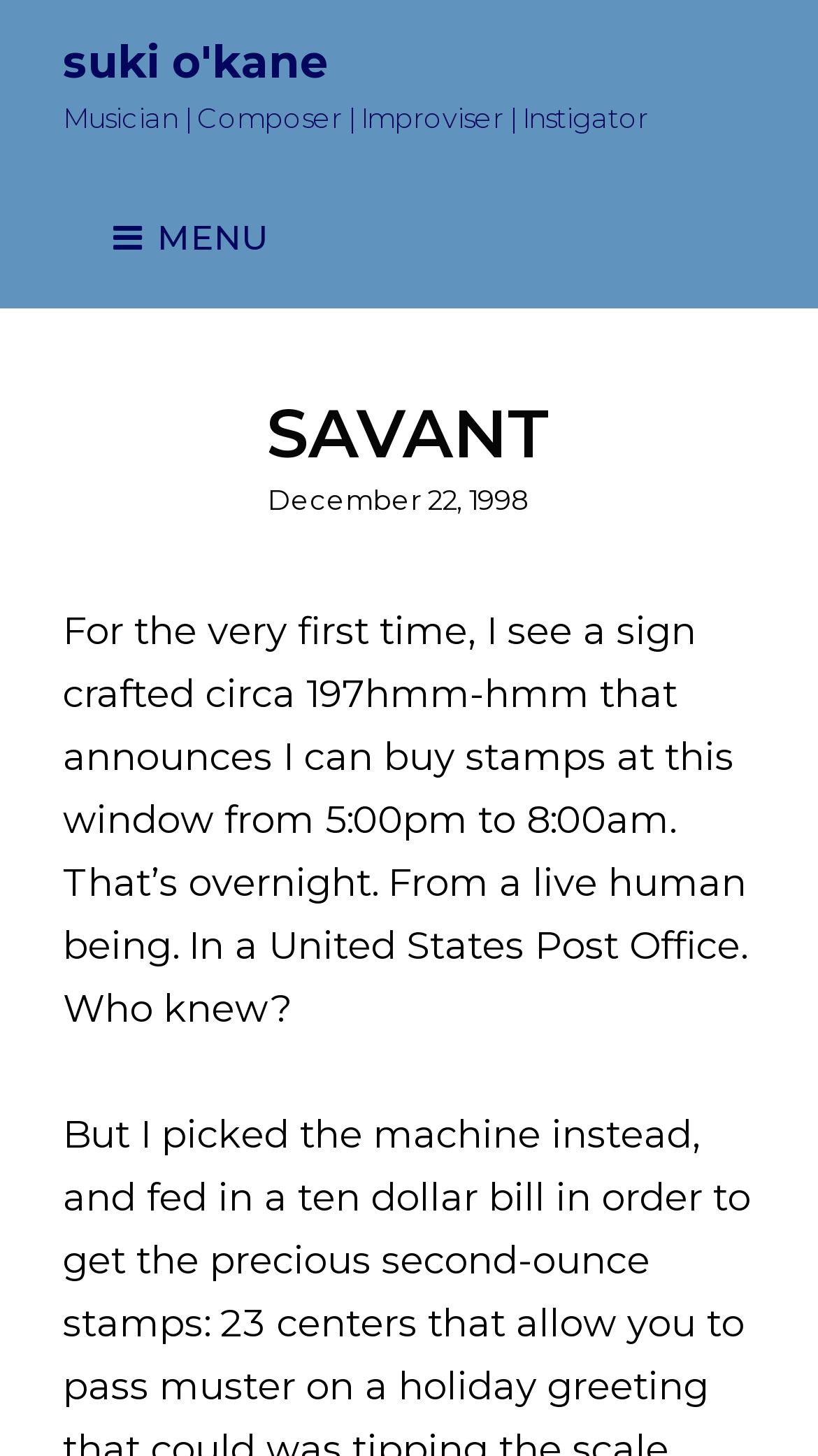Respond to the question below with a single word or phrase: What is the unusual aspect of the post office service?

Overnight service